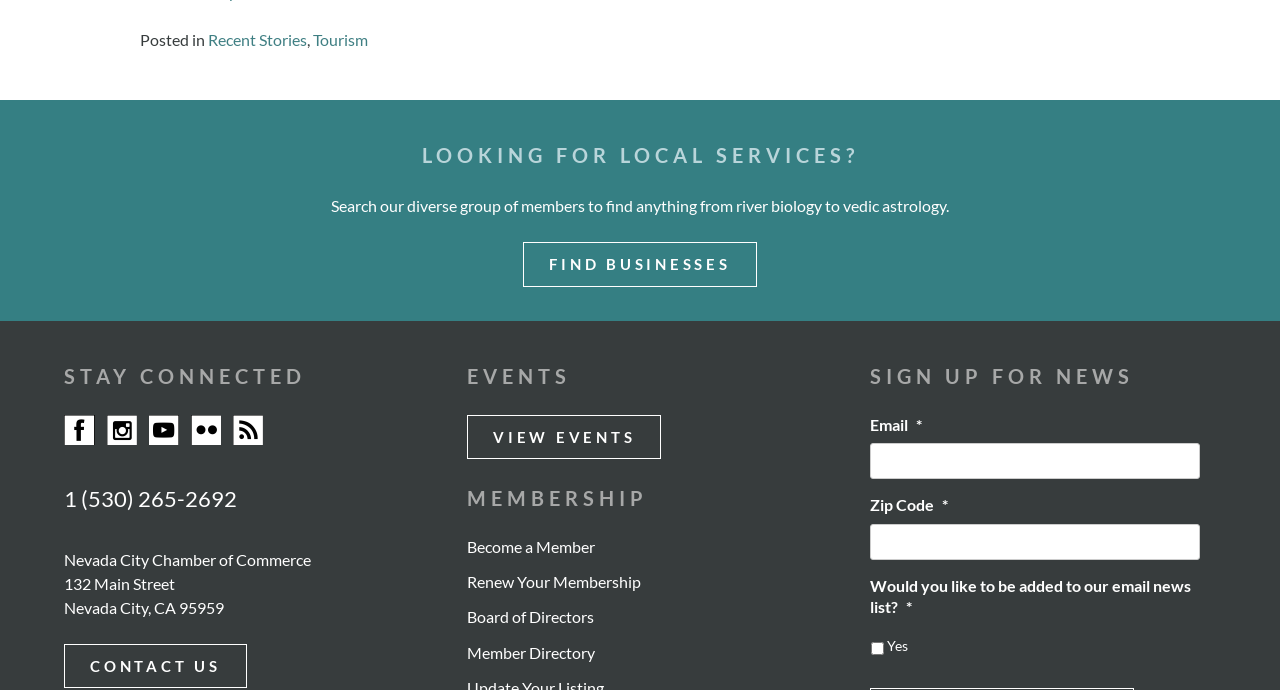Answer the following query with a single word or phrase:
What is the phone number of the Nevada City Chamber of Commerce?

1 (530) 265-2692